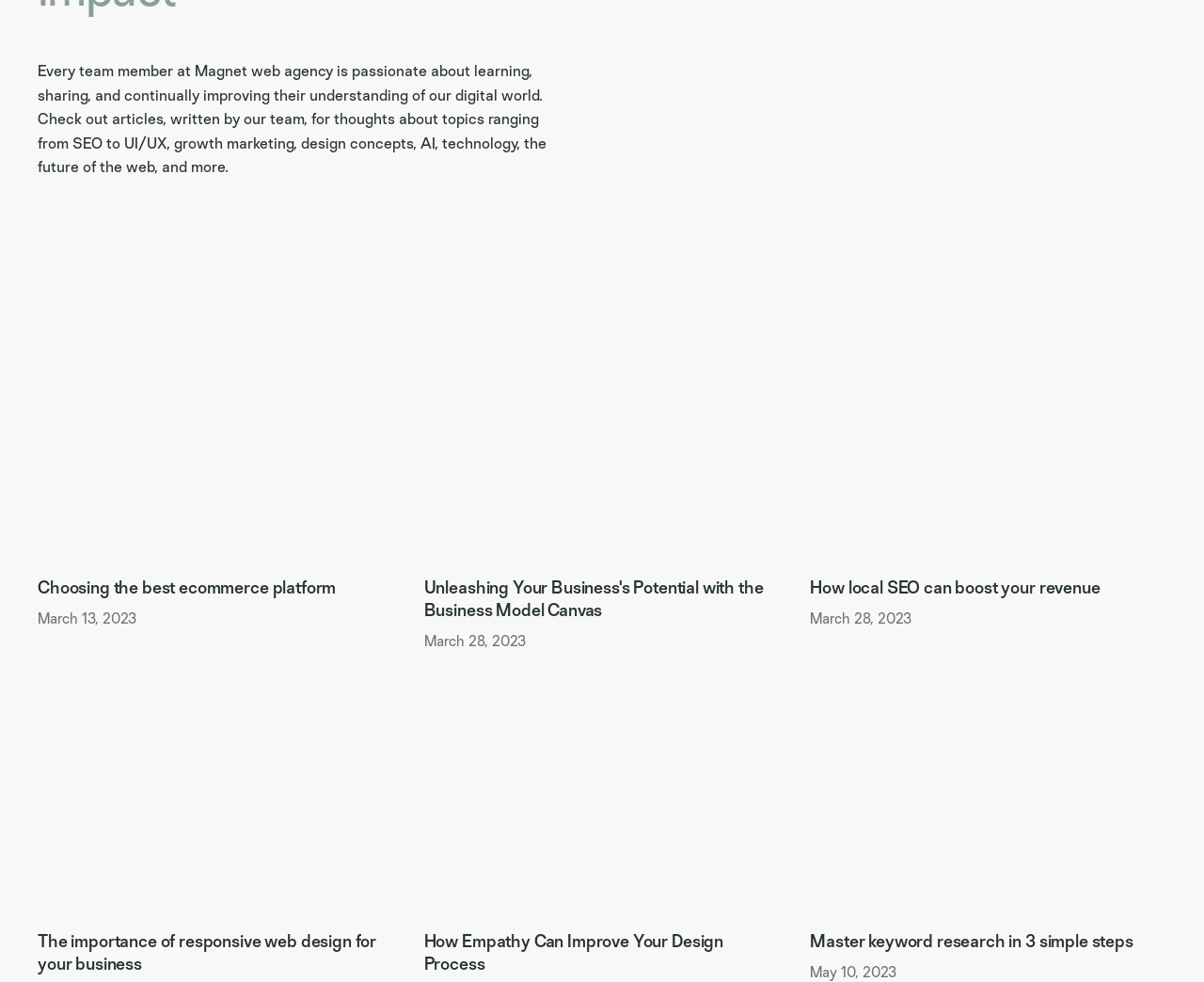Provide a one-word or one-phrase answer to the question:
What is the topic of the article dated March 1, 2024?

Website Mistakes